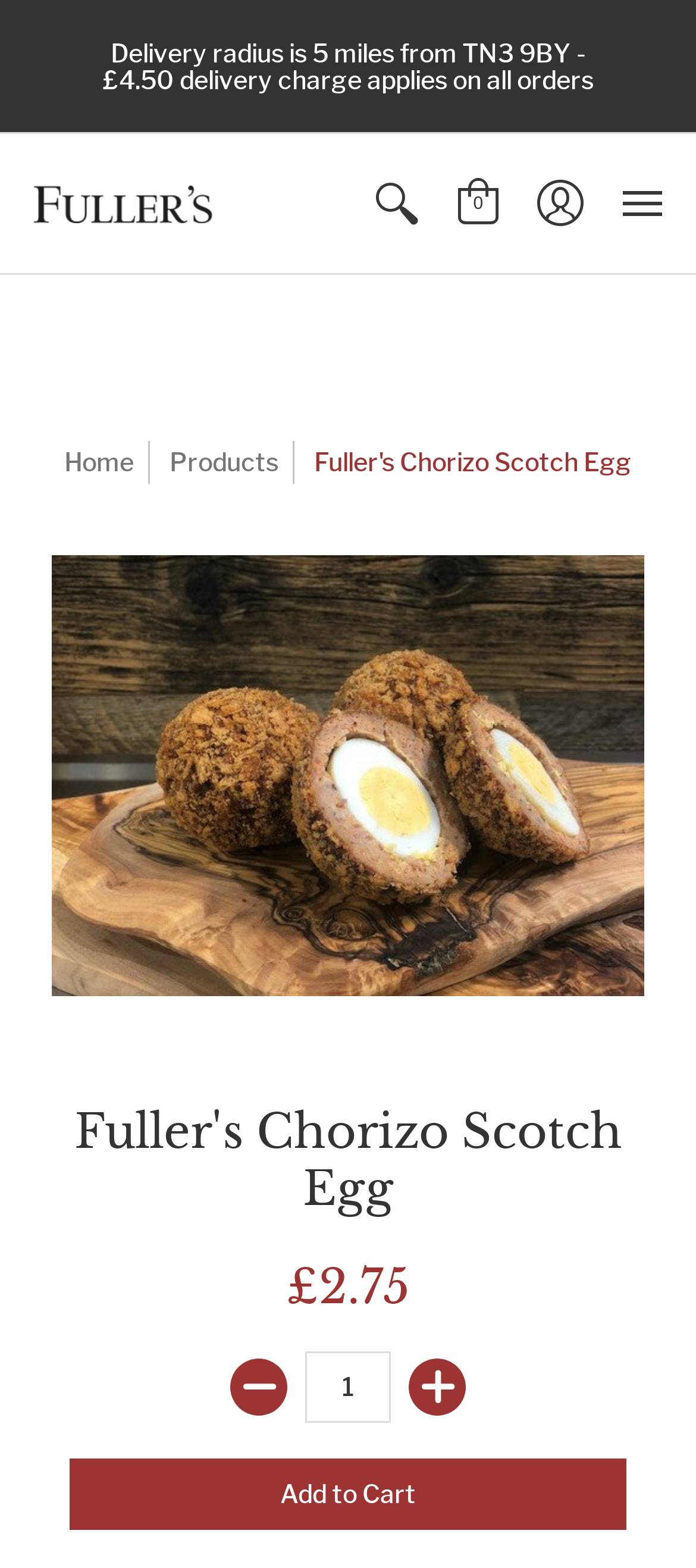Please provide a brief answer to the following inquiry using a single word or phrase:
What is the purpose of the 'Add to Cart' button?

To add the product to the cart